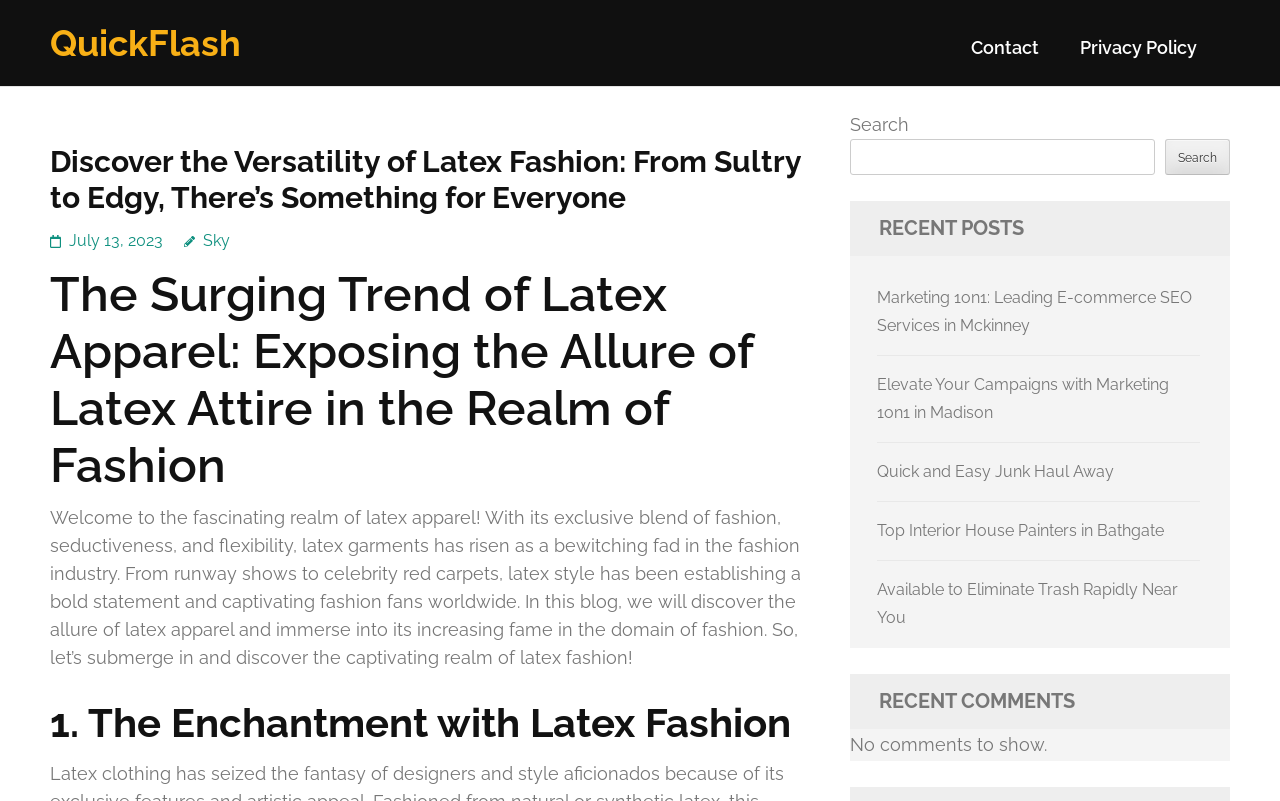Answer the question with a brief word or phrase:
Are there any comments on this webpage?

No